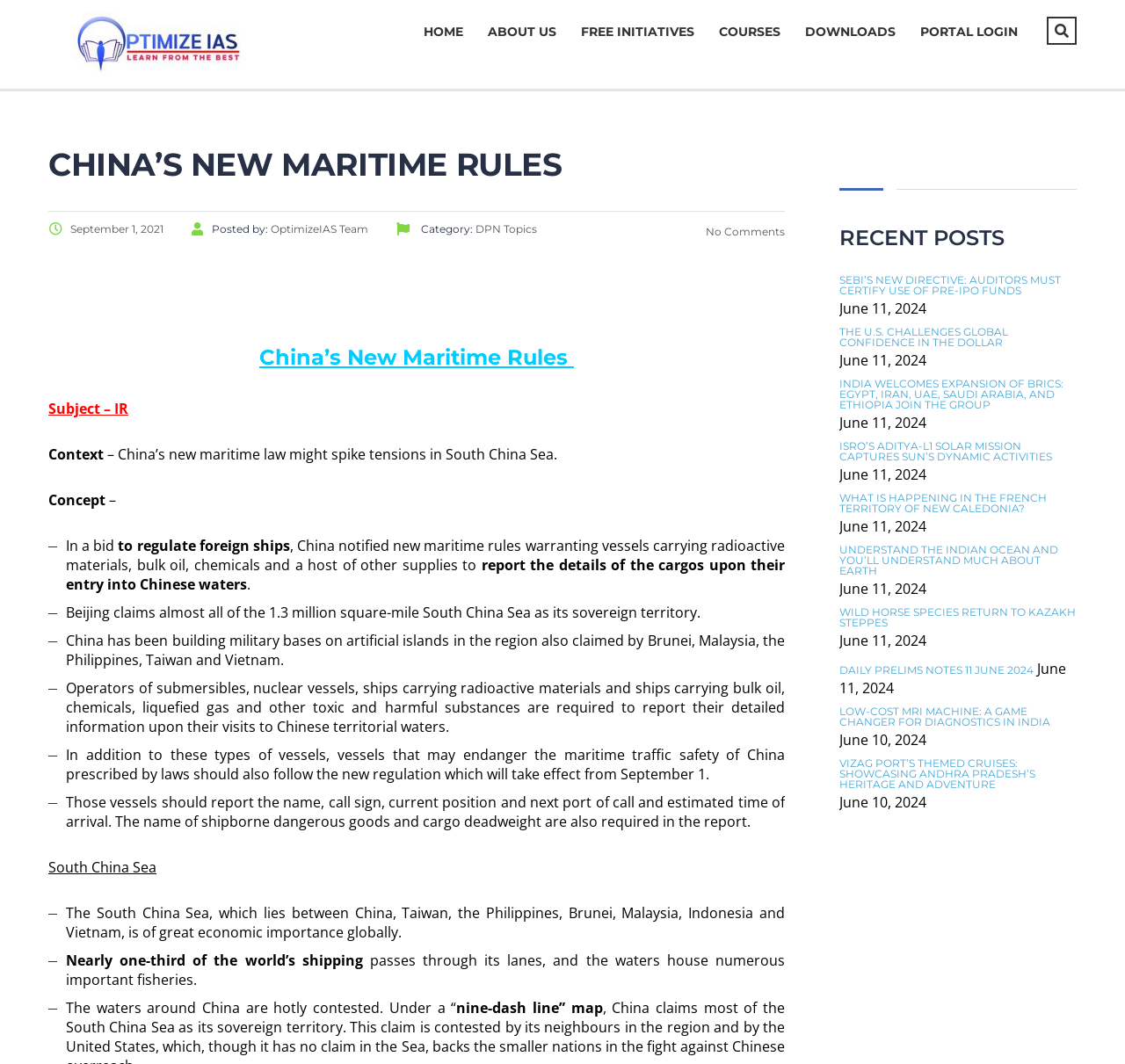Answer the following in one word or a short phrase: 
What is the category of the post?

DPN Topics